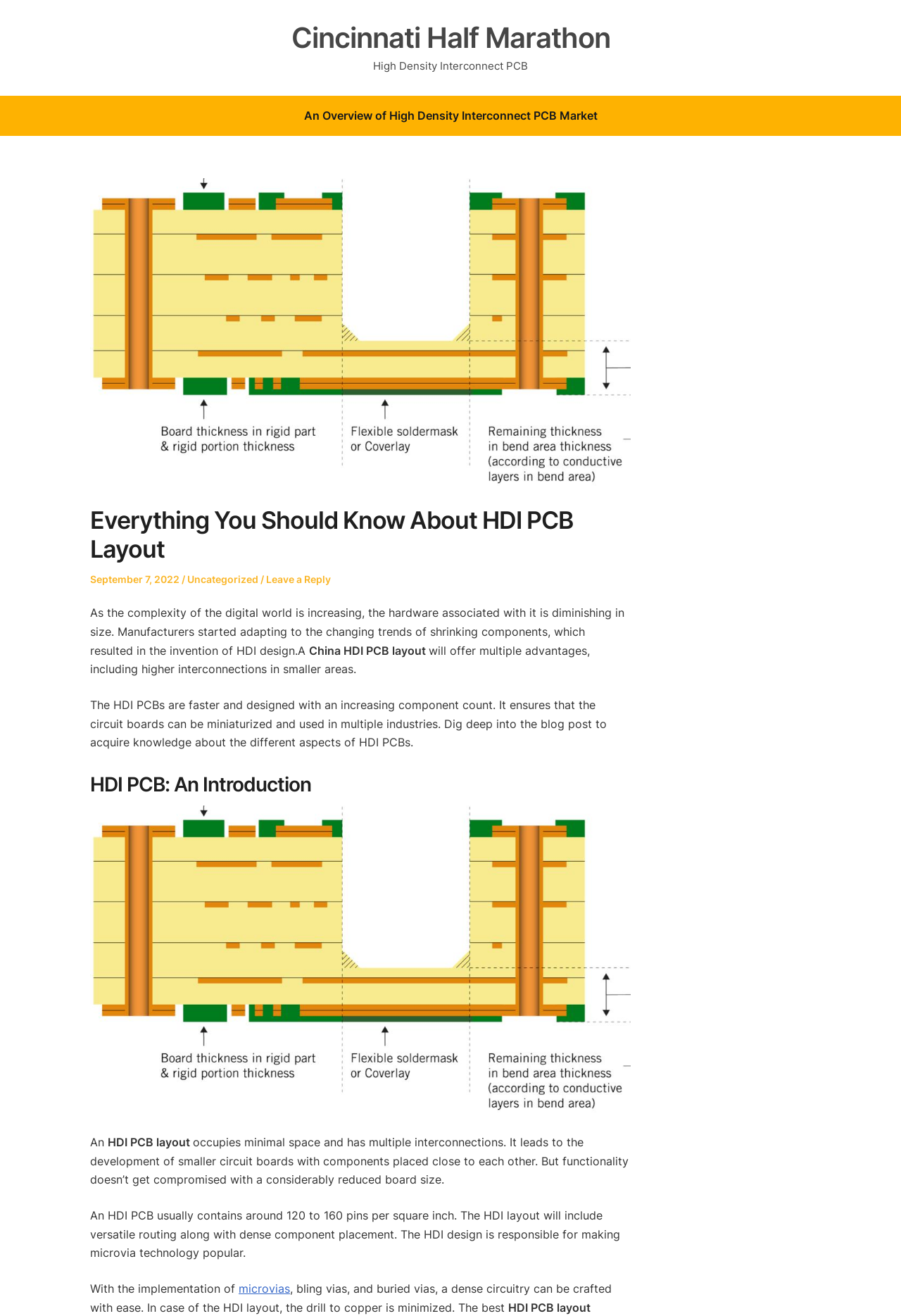Generate the text content of the main heading of the webpage.

Everything You Should Know About HDI PCB Layout